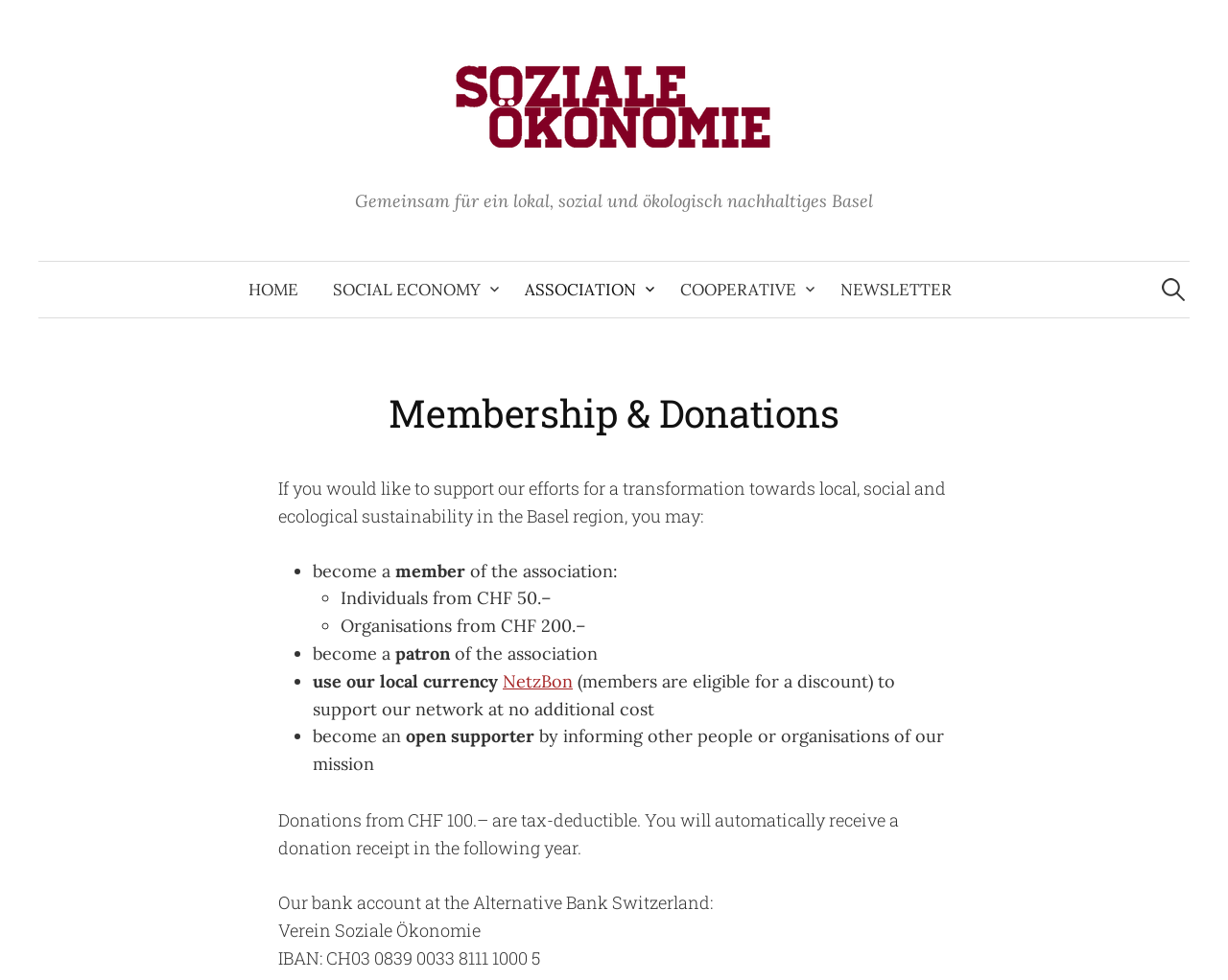Locate the bounding box coordinates of the element you need to click to accomplish the task described by this instruction: "Click on the 'NetzBon' link".

[0.409, 0.684, 0.466, 0.706]